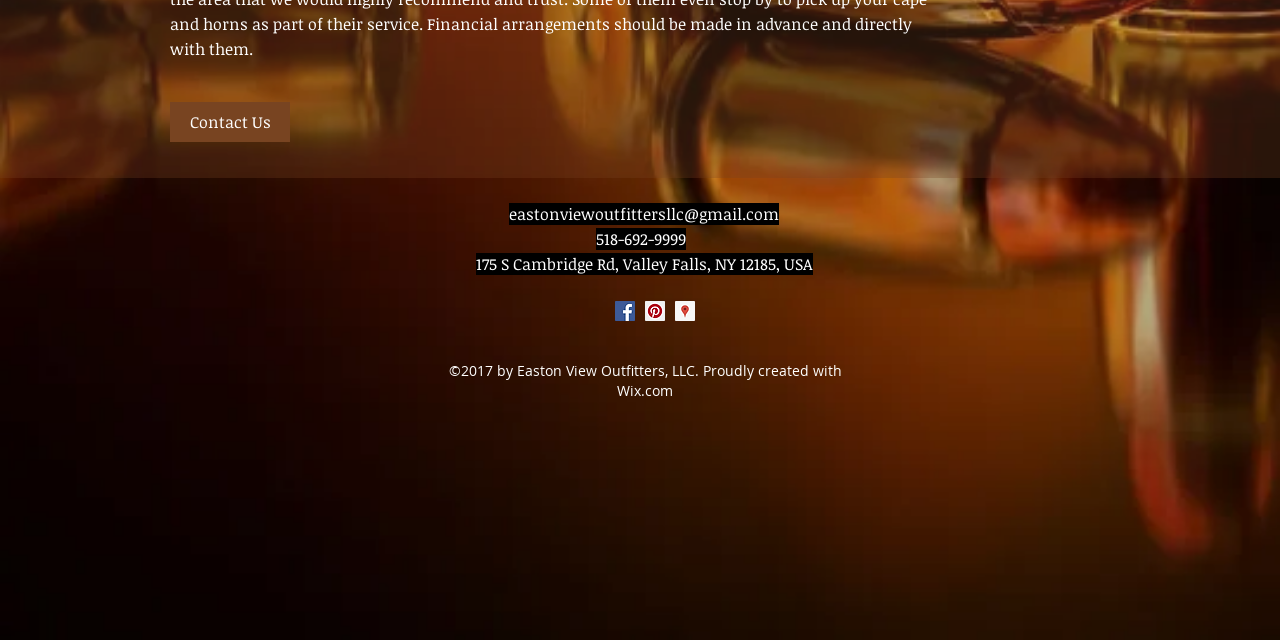Find the bounding box coordinates for the HTML element described in this sentence: "Contact Us". Provide the coordinates as four float numbers between 0 and 1, in the format [left, top, right, bottom].

[0.133, 0.16, 0.227, 0.222]